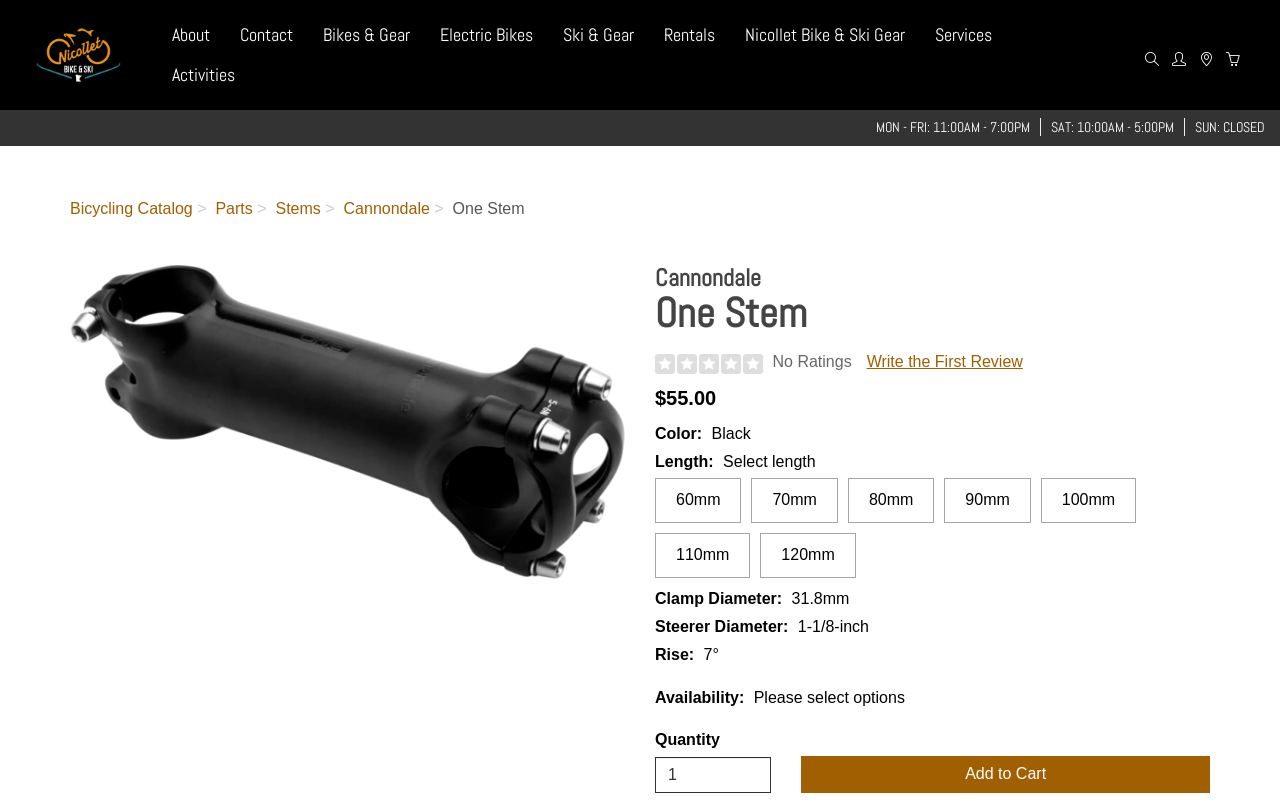Find the bounding box coordinates of the clickable area that will achieve the following instruction: "View the 'Bicycling Catalog'".

[0.055, 0.247, 0.151, 0.268]